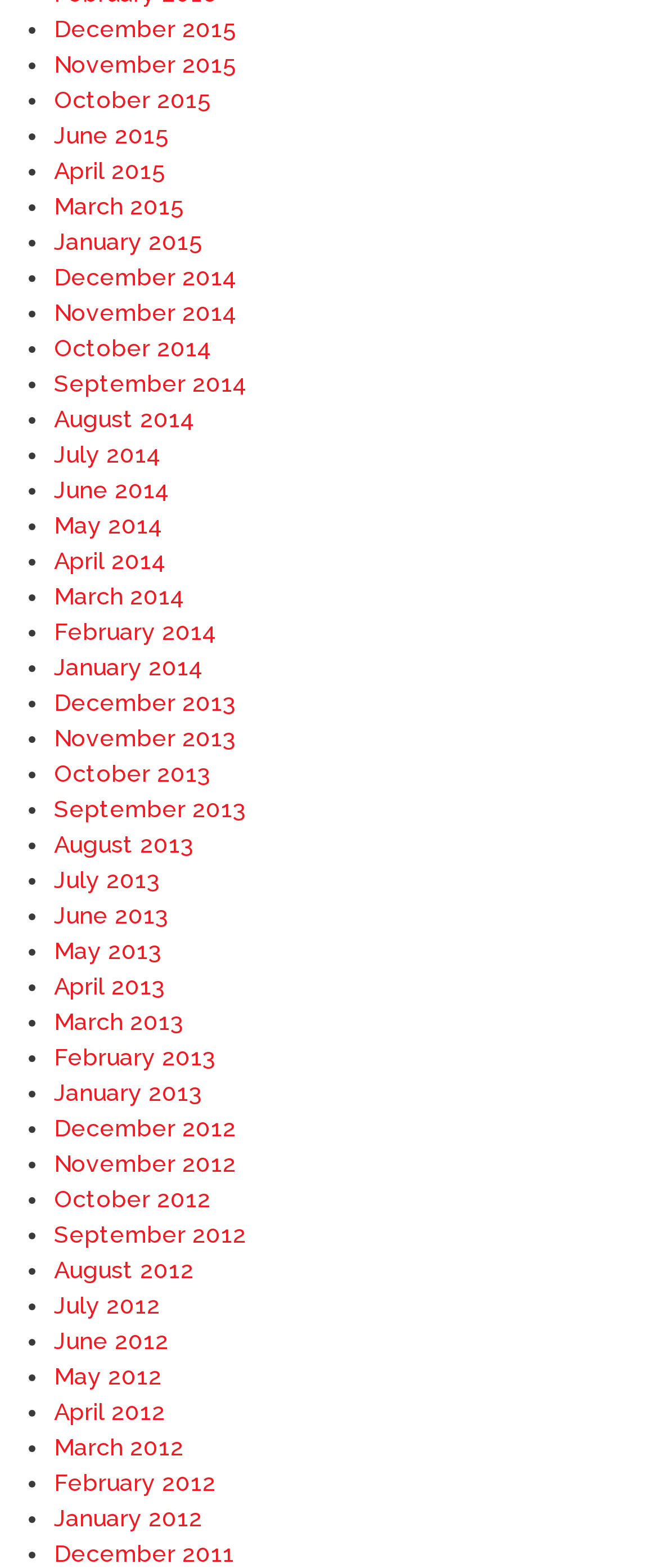What is the latest month listed on this webpage?
Please look at the screenshot and answer using one word or phrase.

December 2015